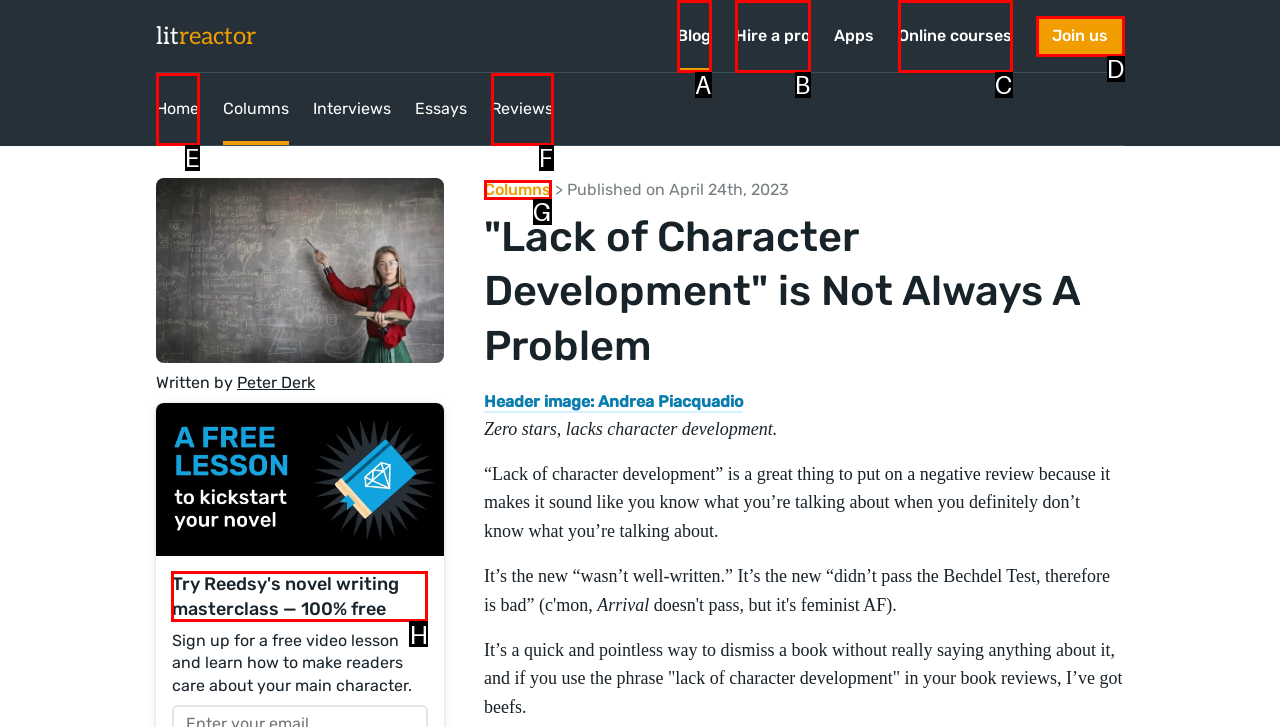Identify the correct option to click in order to accomplish the task: Sign up for a free video lesson Provide your answer with the letter of the selected choice.

H